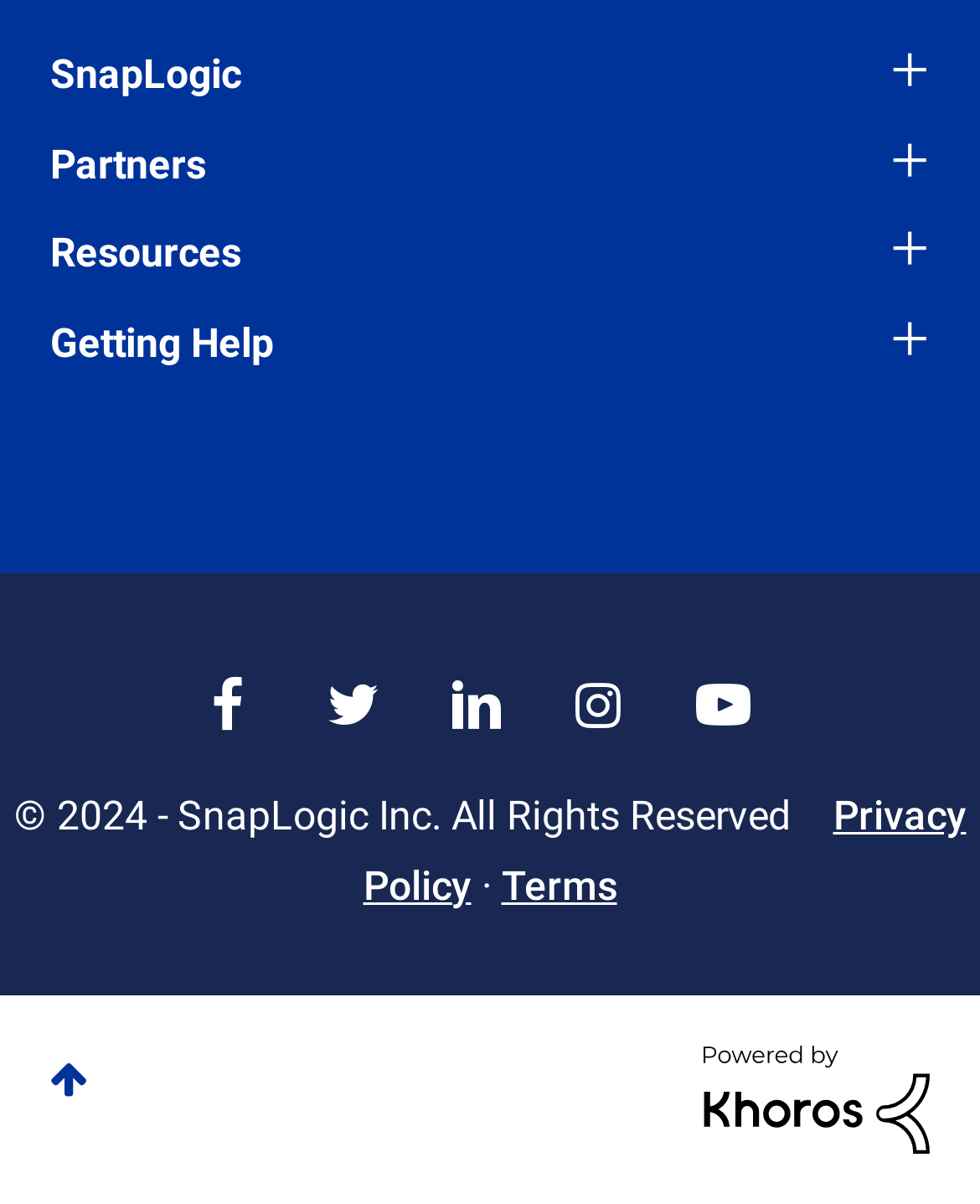Could you find the bounding box coordinates of the clickable area to complete this instruction: "go to the last link on the first row"?

None